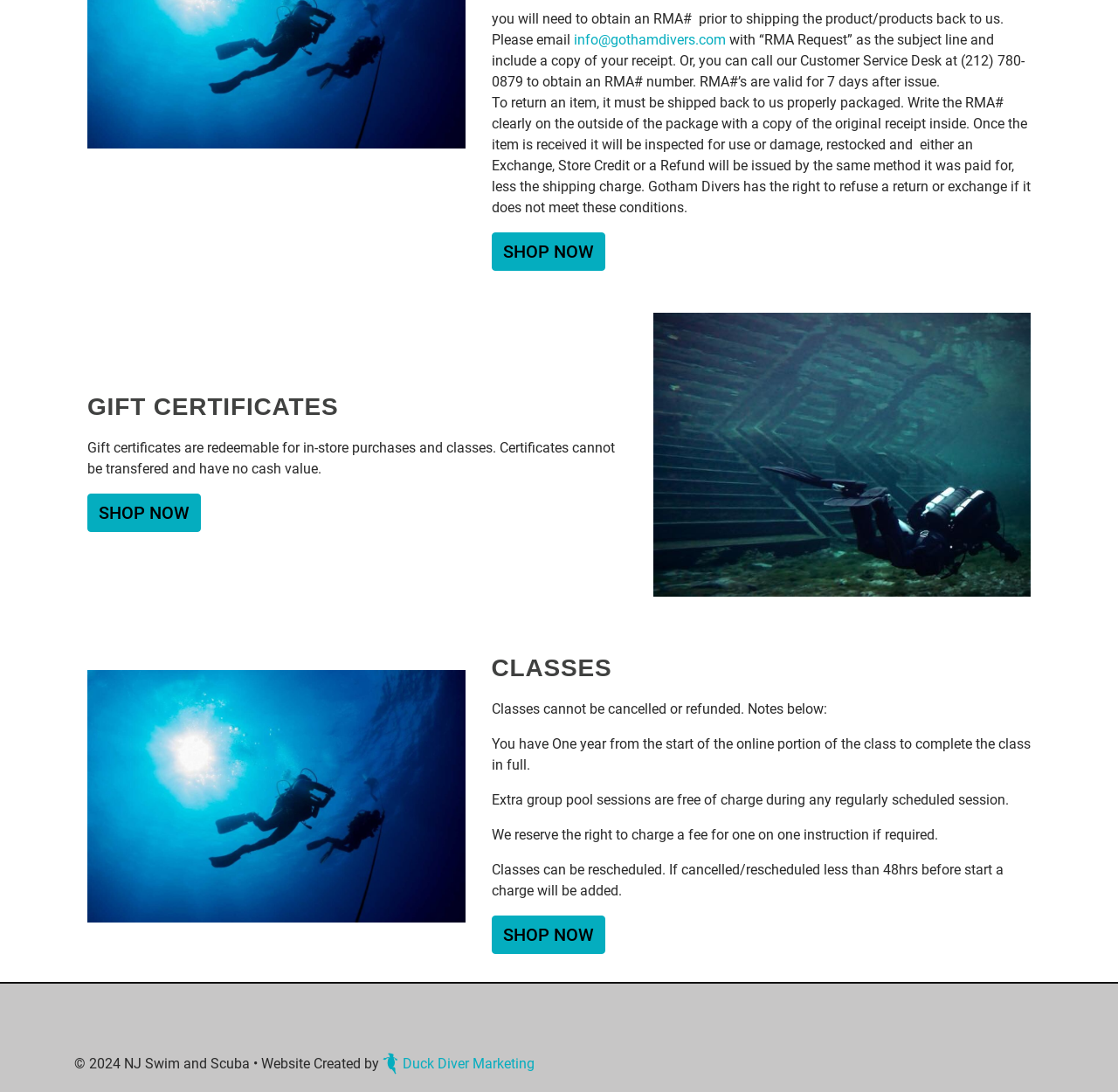What happens if you cancel or reschedule a class less than 48hrs before start?
Examine the screenshot and reply with a single word or phrase.

A charge will be added